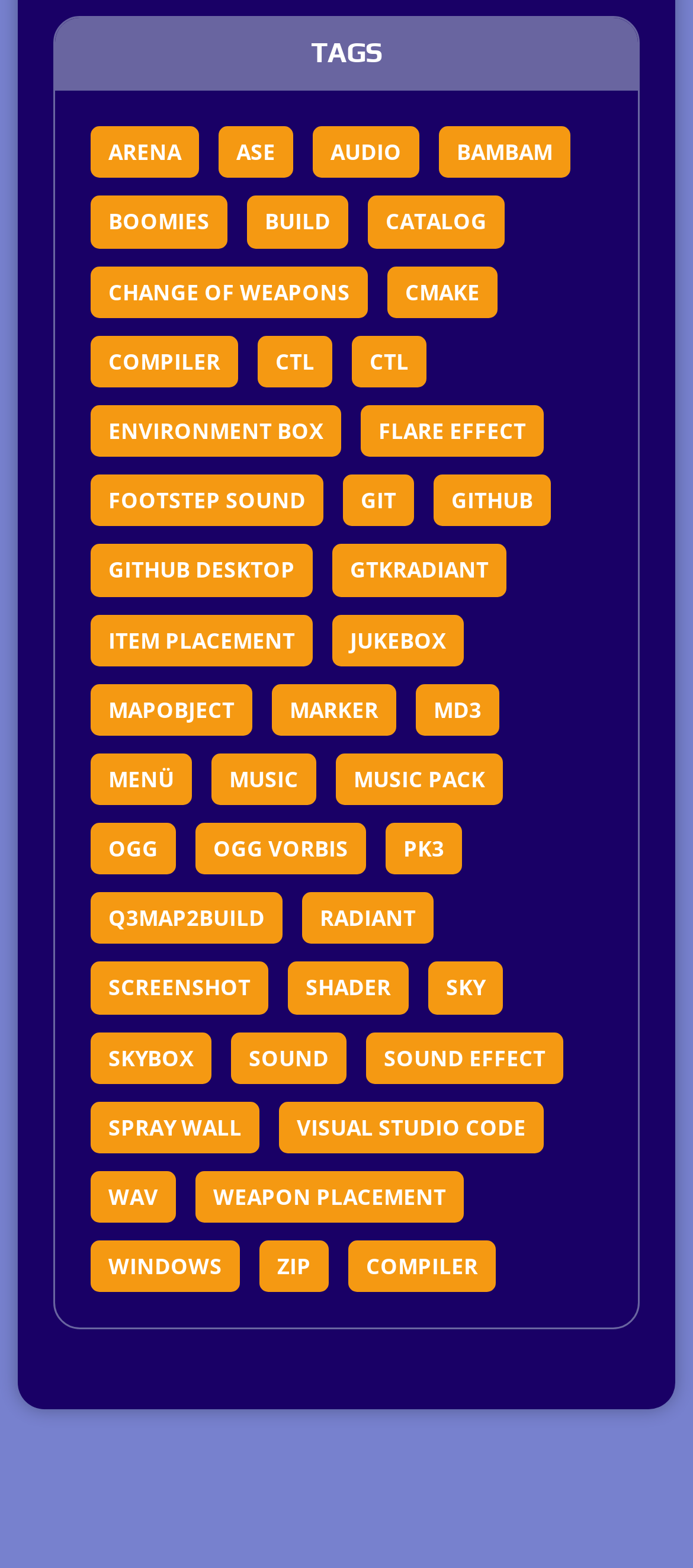Please answer the following question using a single word or phrase: How many links have more than one item?

14